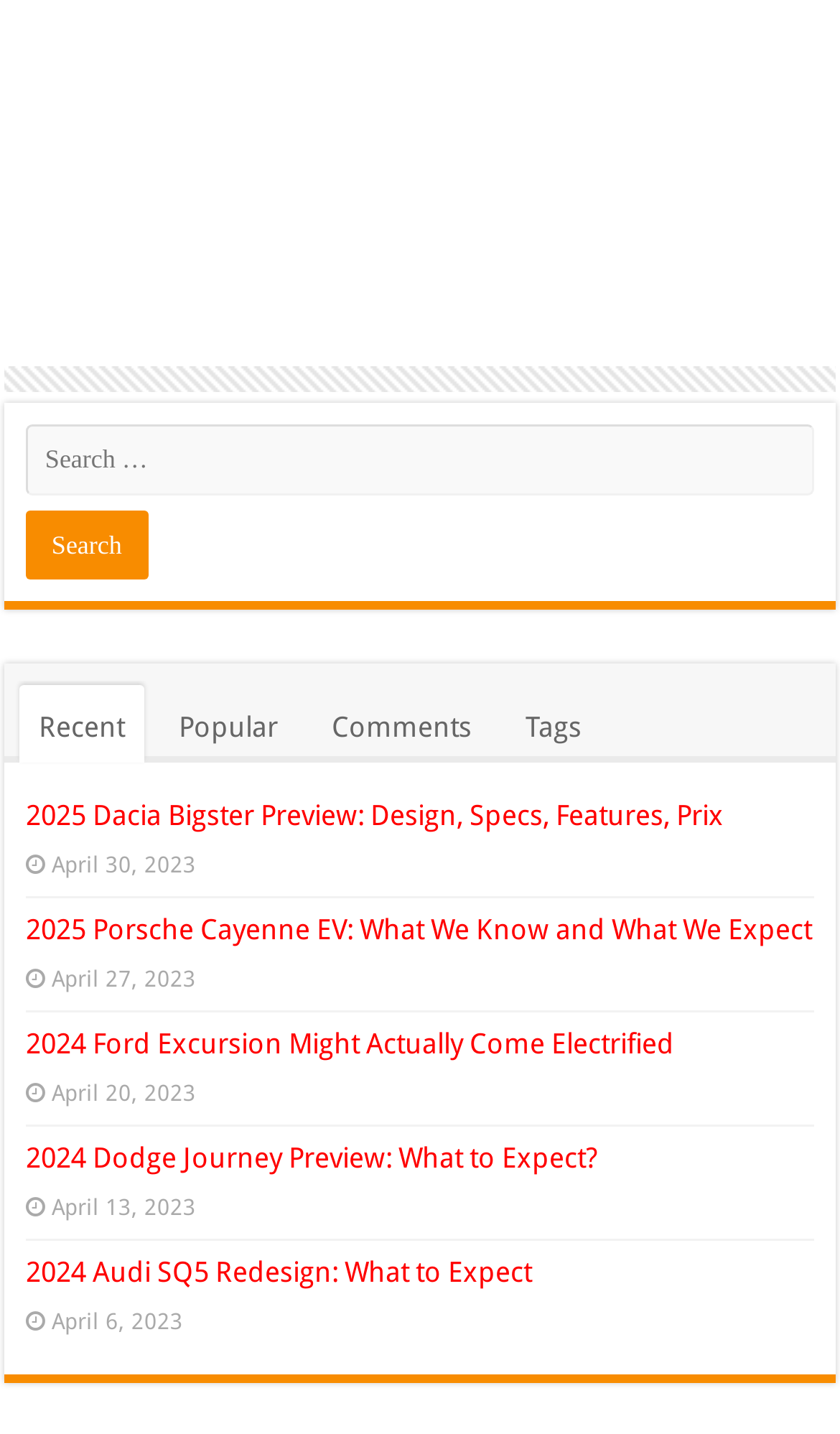What is the search button text?
Please provide a single word or phrase in response based on the screenshot.

Search